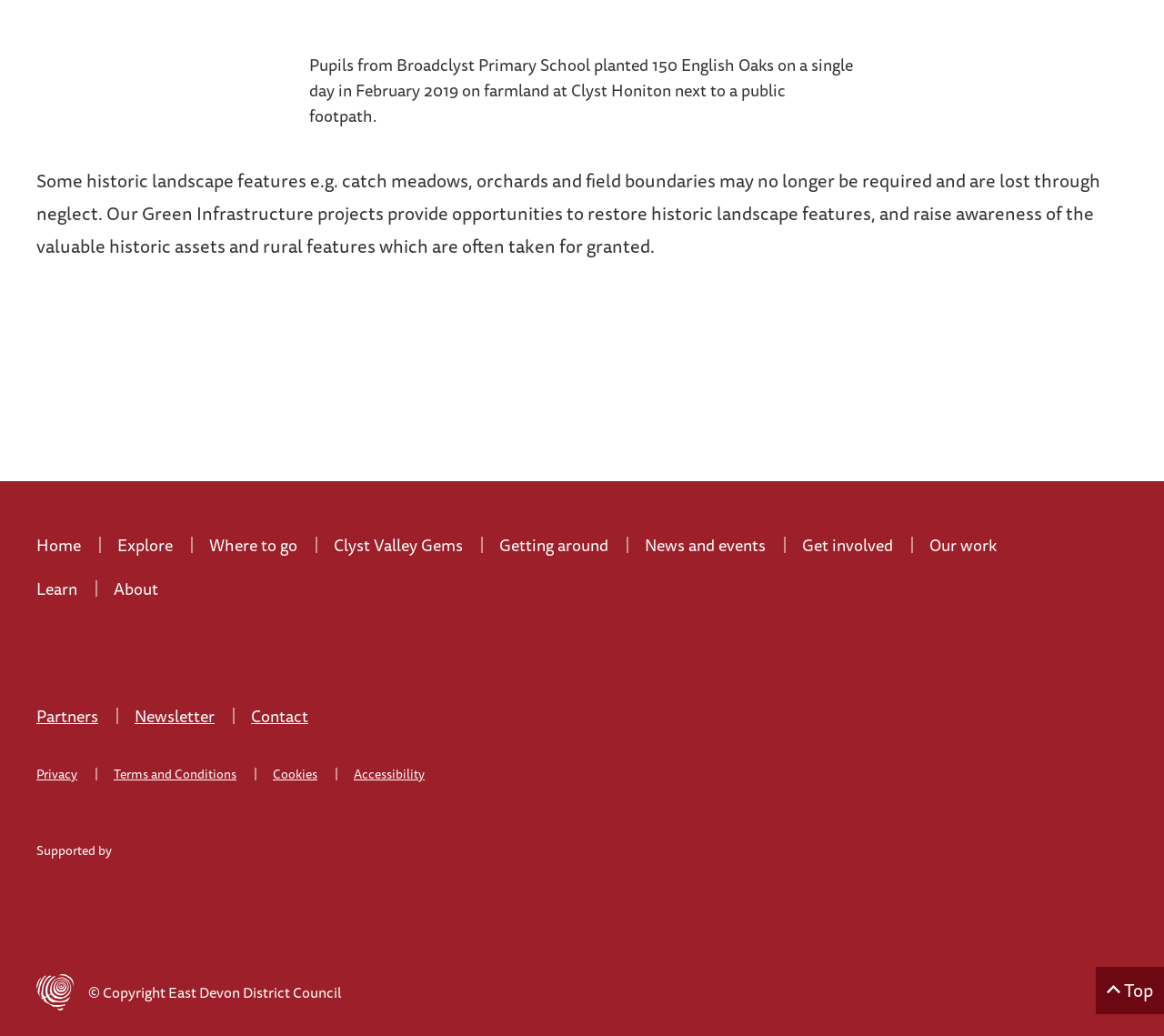Ascertain the bounding box coordinates for the UI element detailed here: "Our work". The coordinates should be provided as [left, top, right, bottom] with each value being a float between 0 and 1.

[0.791, 0.514, 0.864, 0.538]